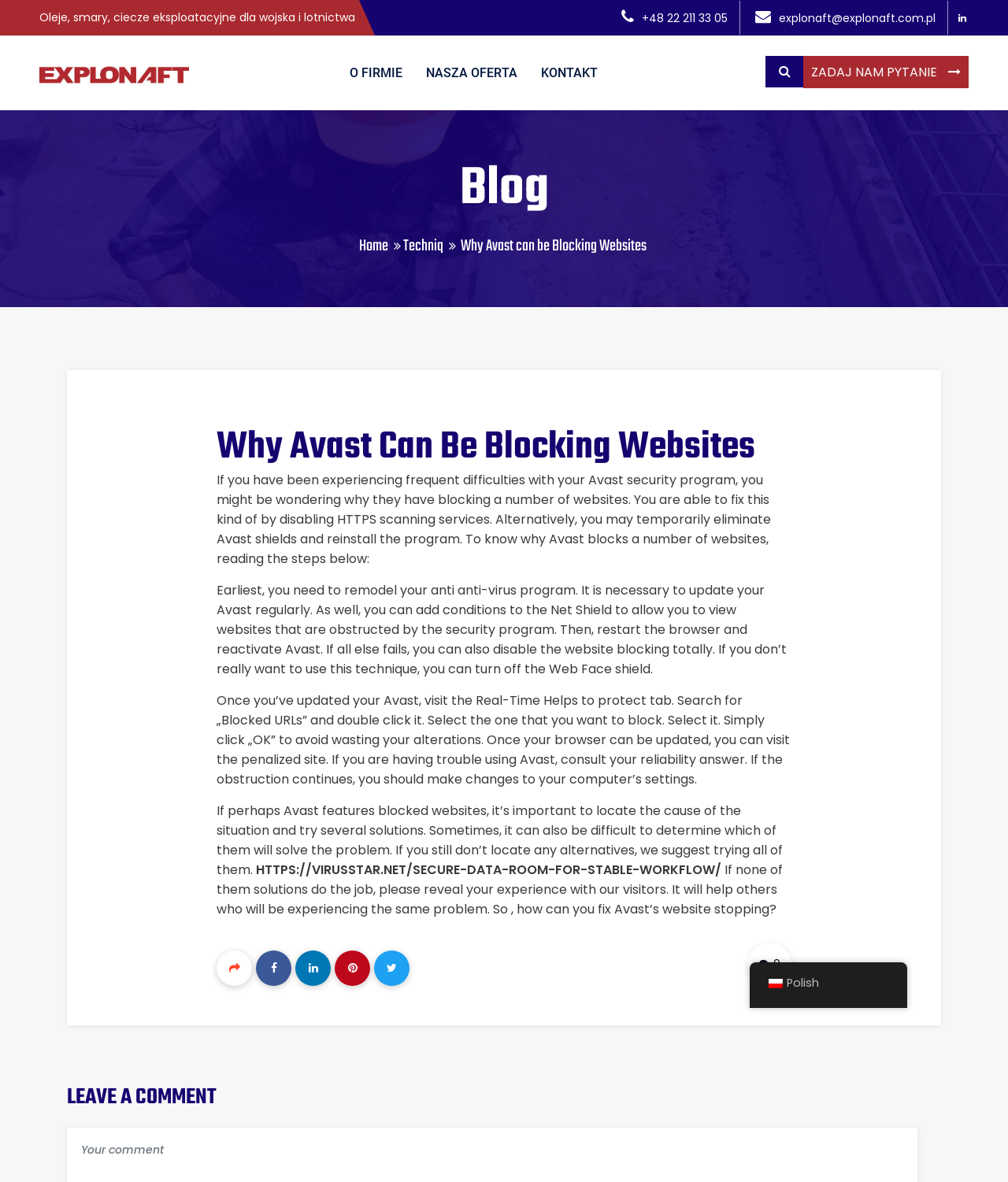Identify the bounding box coordinates for the UI element that matches this description: "Zadaj nam pytanie".

[0.797, 0.047, 0.961, 0.074]